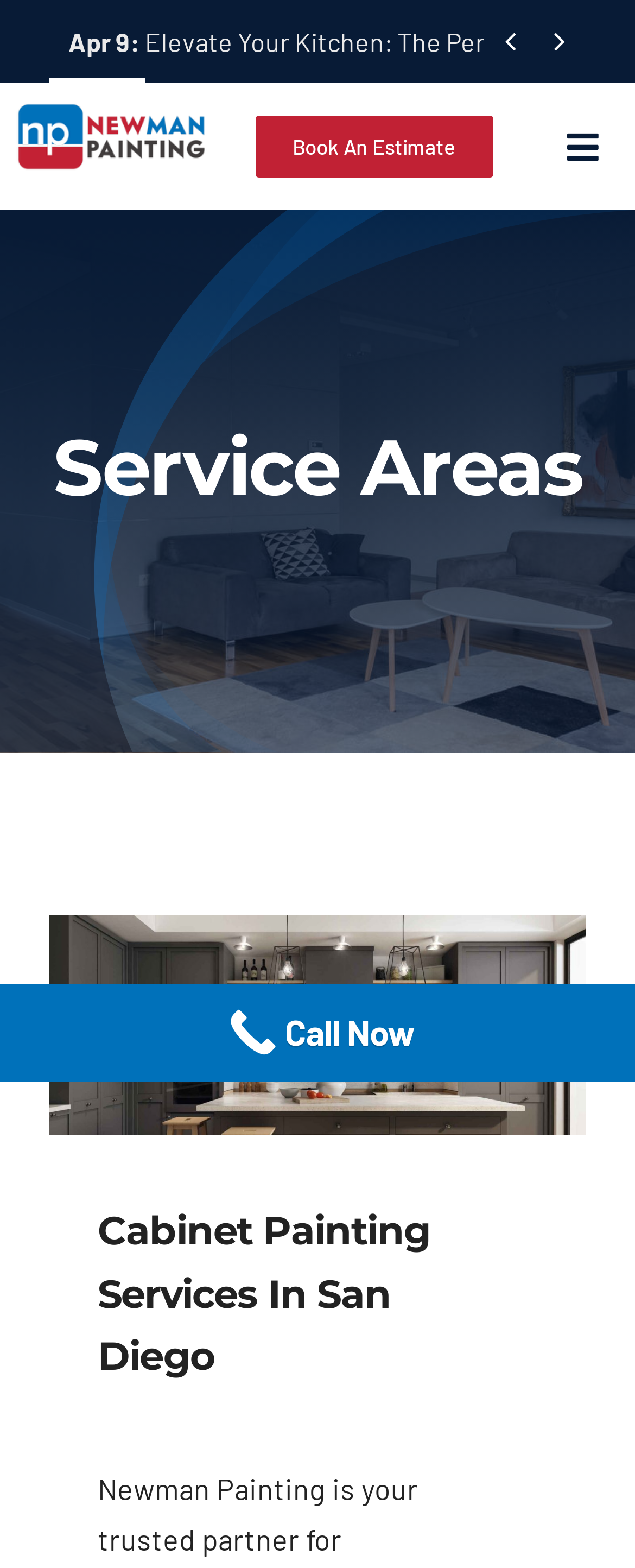Please find the bounding box coordinates for the clickable element needed to perform this instruction: "Visit Algopix Logo".

None